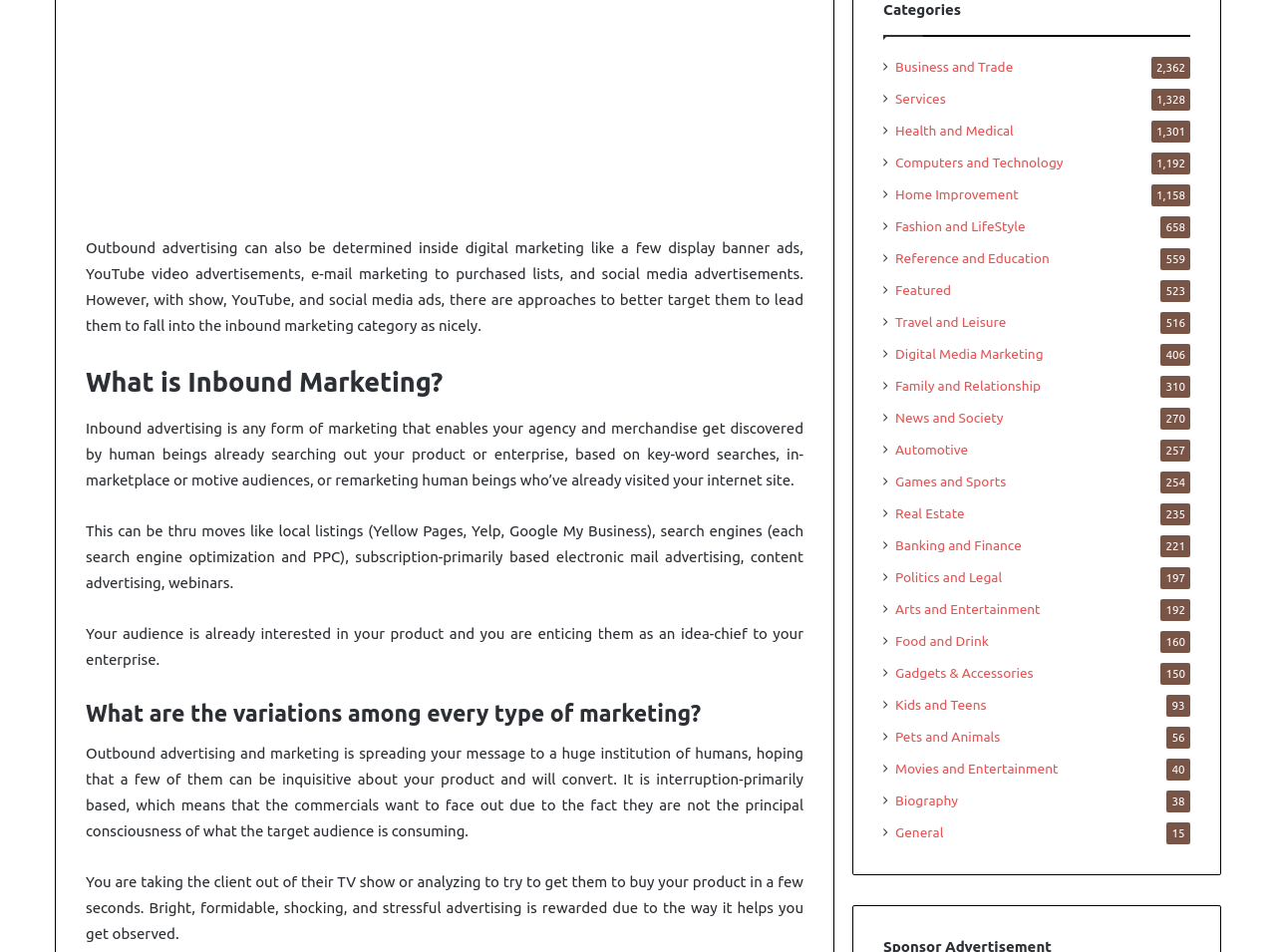How many categories are listed?
Please provide a detailed and thorough answer to the question.

By counting the number of links with the '' icon, I can see that there are 26 categories listed, including Business and Trade, Services, Health and Medical, and so on.